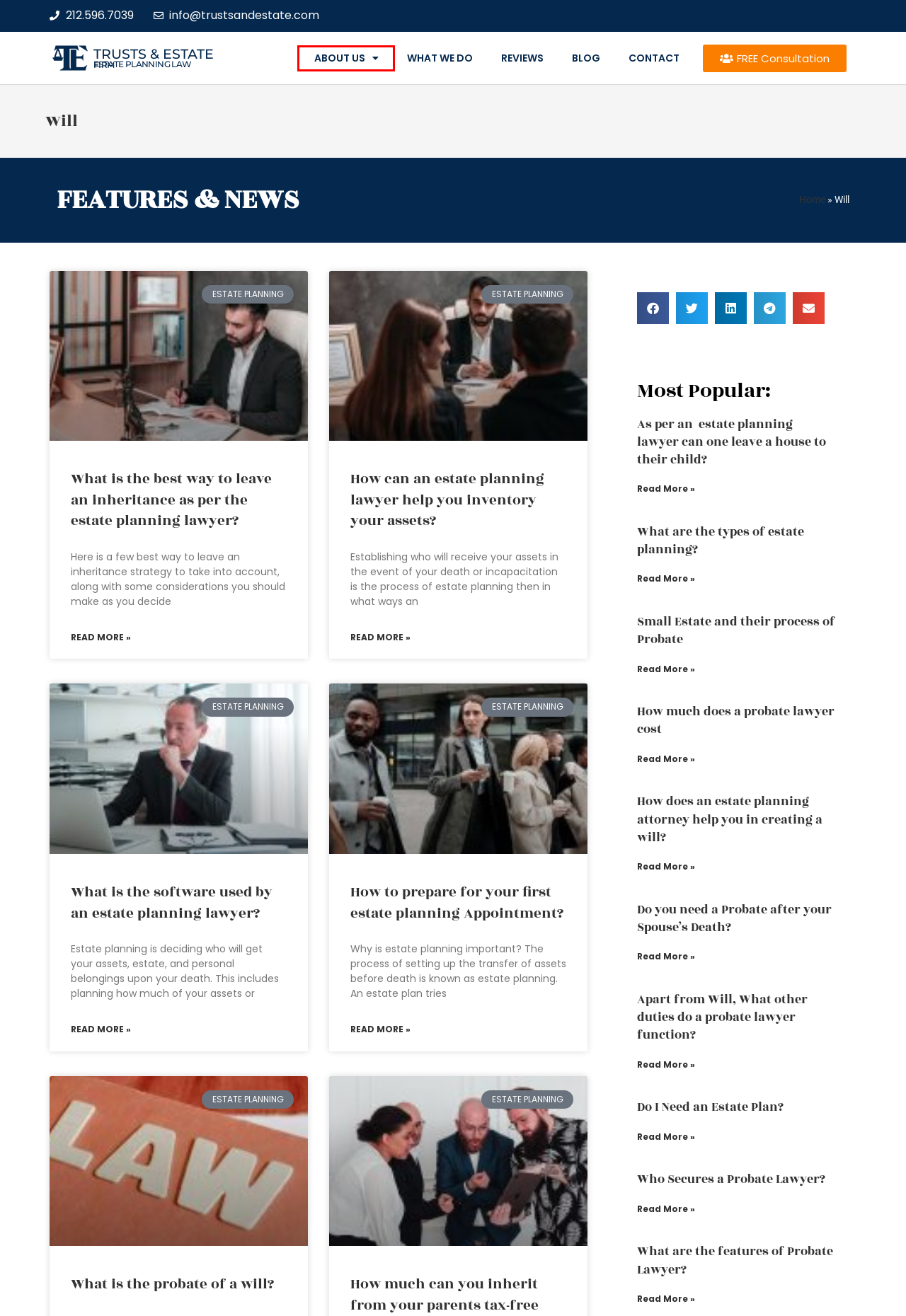Observe the provided screenshot of a webpage with a red bounding box around a specific UI element. Choose the webpage description that best fits the new webpage after you click on the highlighted element. These are your options:
A. Let us learn about the different features of a probate lawyer.
B. How much can you inherit from your parents tax-free with the help of estate planning attorney?
C. Do I Need an Estate Plan? - Will Attorney Queens
D. As per an estate planning lawyer can one leave a house to their child?
E. Best Estate Planning Attorney Near Me | Brooklyn, NYC, Long Island | Schwartsman Law Group
F. What is the best way to leave an inheritance as per the estate planning lawyer?
G. What is the software used by an estate planning lawyer?
H. This content talks about the types of estate planning services.

E